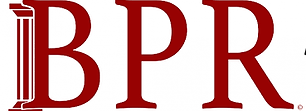What is the focus of the publication?
Could you answer the question in a detailed manner, providing as much information as possible?

The stylized column design in the logo evokes a sense of classical architecture and suggests a focus on serious political discourse, as stated in the caption.